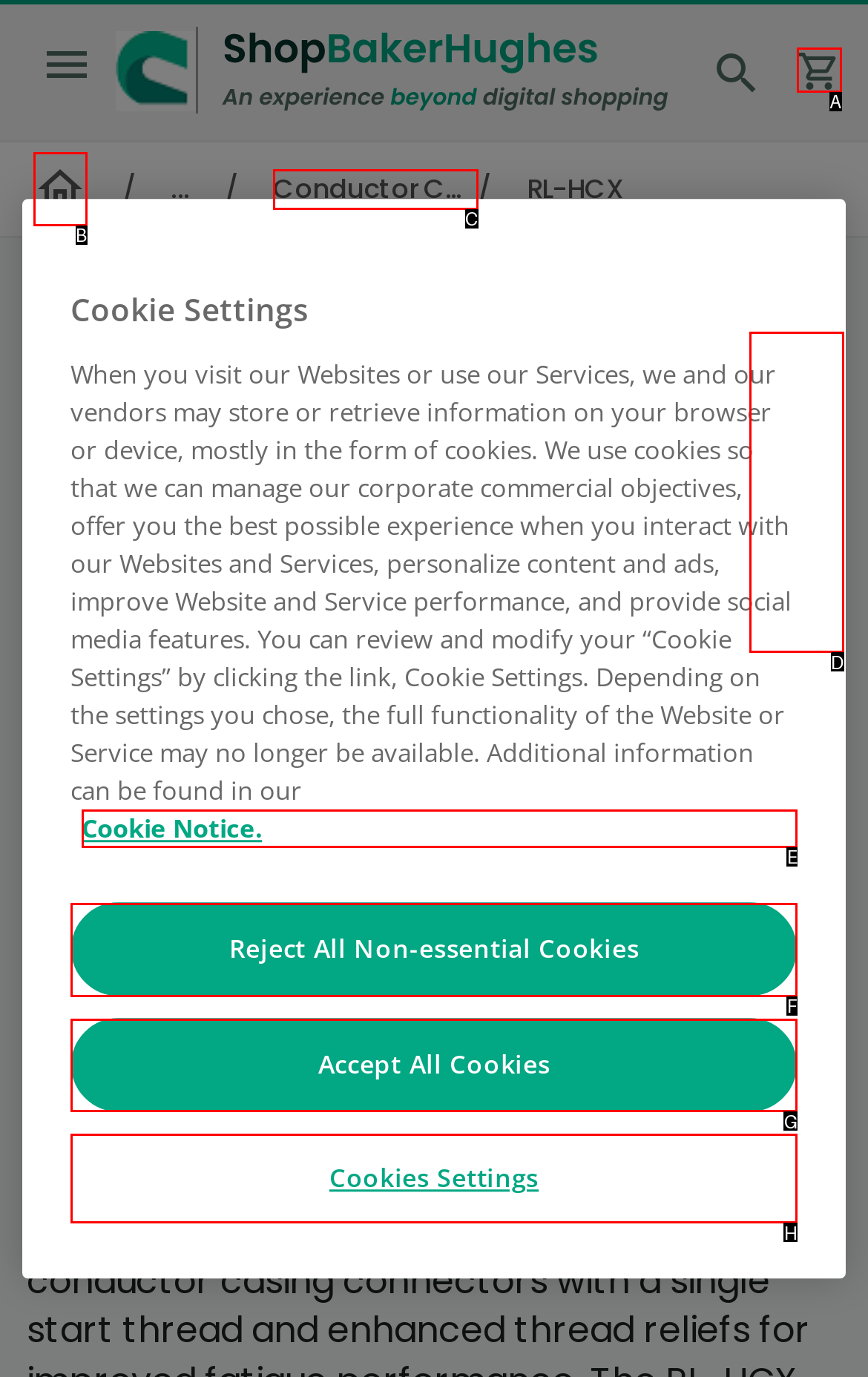Identify the correct lettered option to click in order to perform this task: contact sales. Respond with the letter.

D